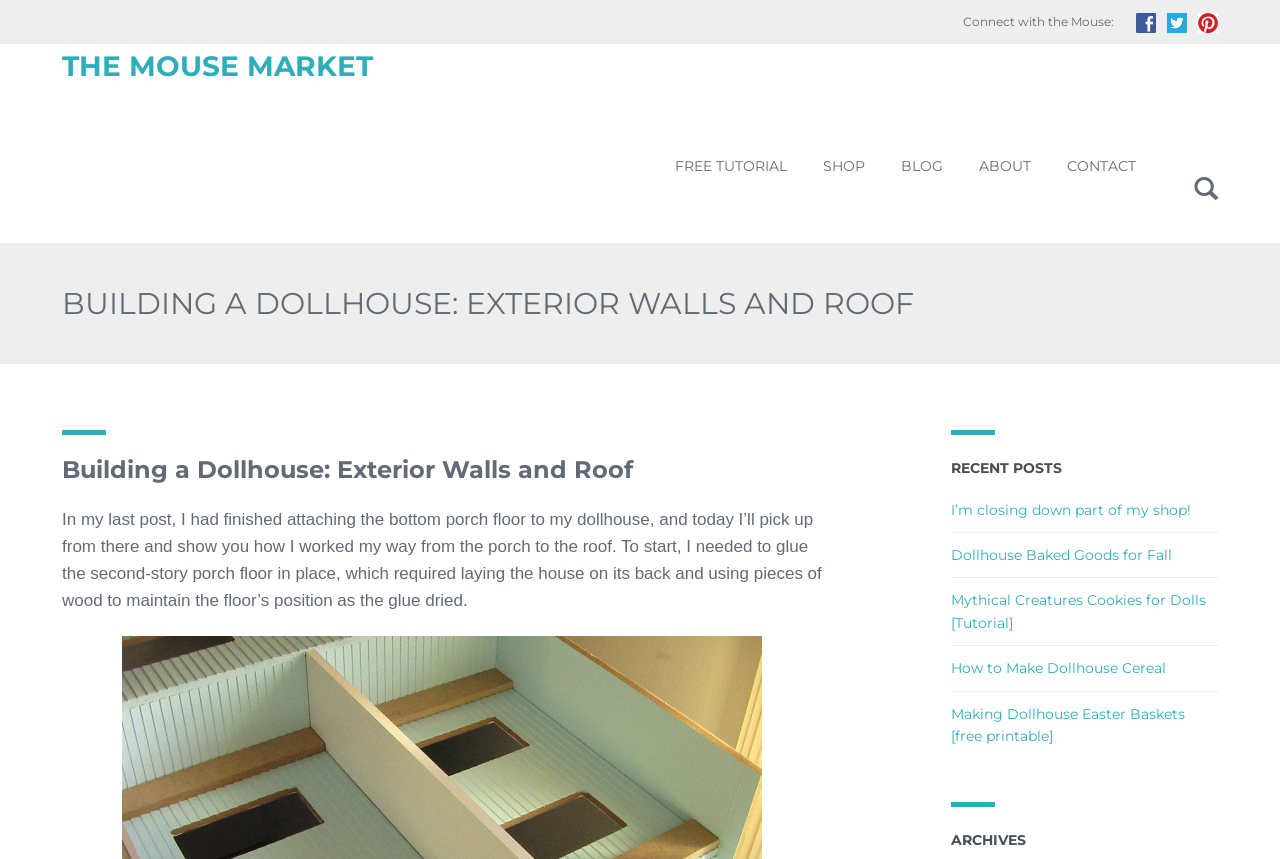Locate the bounding box coordinates of the area where you should click to accomplish the instruction: "Visit the 'FREE TUTORIAL' page".

[0.515, 0.129, 0.627, 0.257]